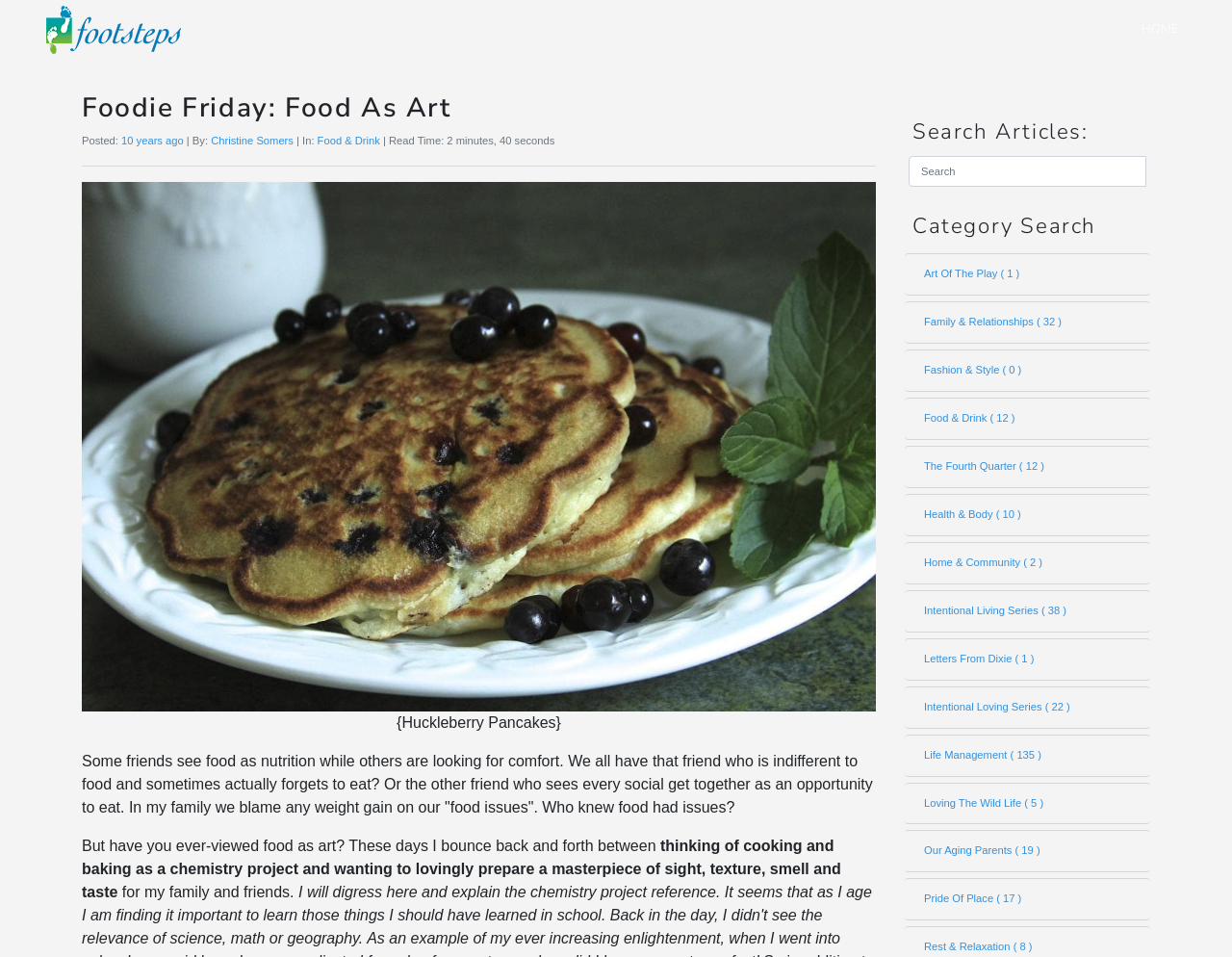What is the category of the current article?
Examine the screenshot and reply with a single word or phrase.

Food & Drink